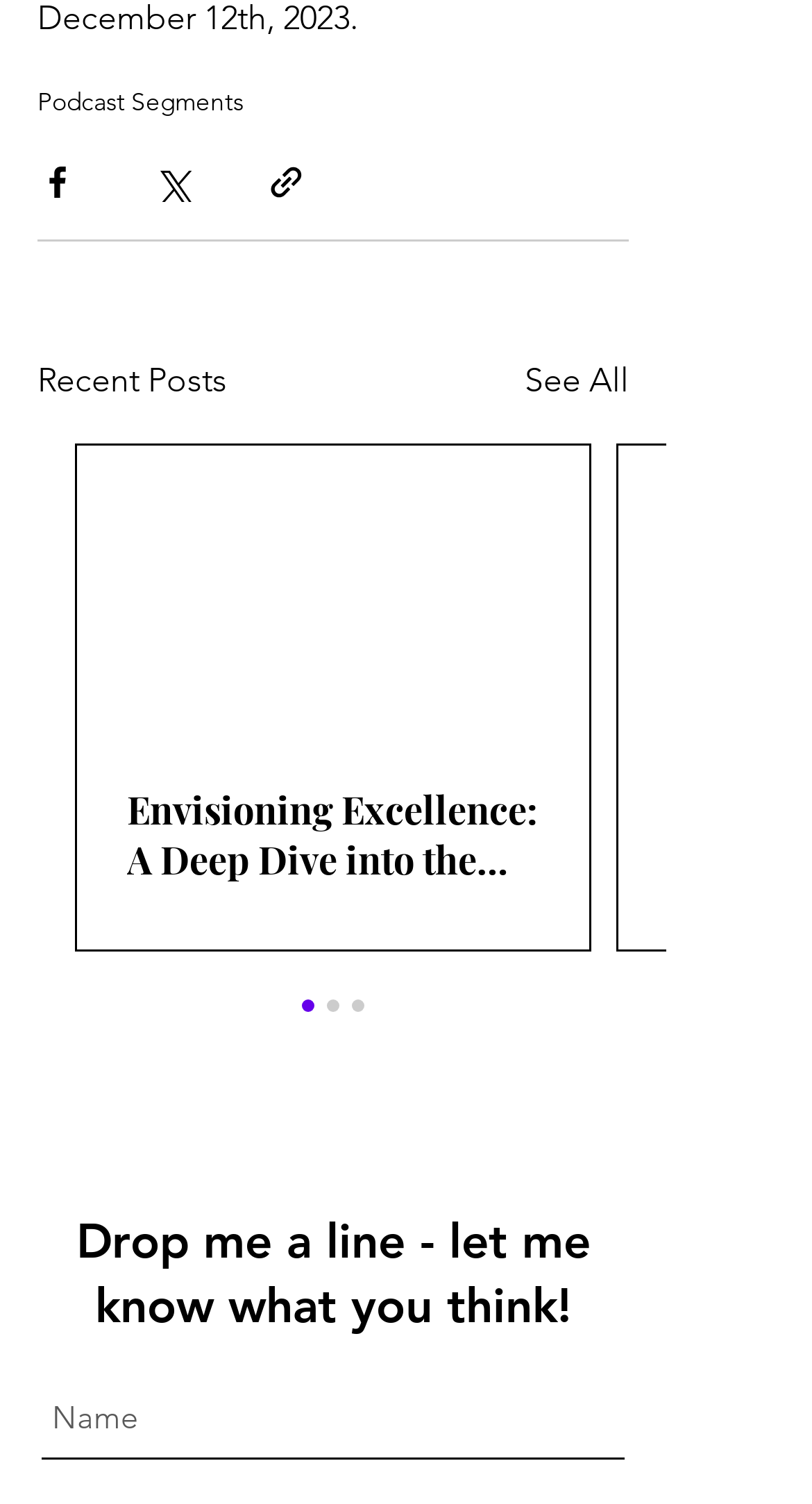Use a single word or phrase to respond to the question:
How many articles are visible in the 'Recent Posts' section?

One